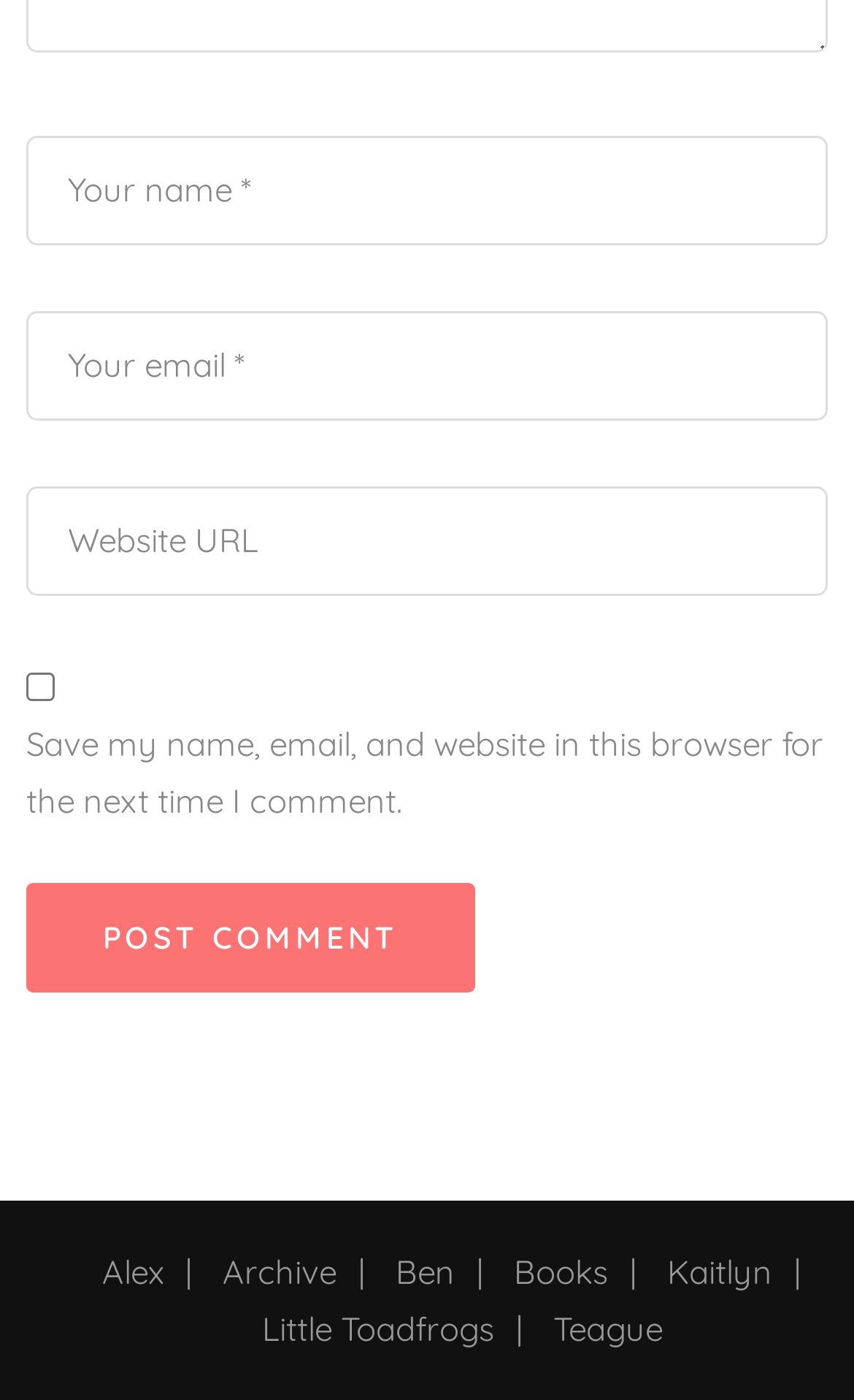Pinpoint the bounding box coordinates for the area that should be clicked to perform the following instruction: "Save my name, email, and website in this browser for the next time I comment".

[0.031, 0.48, 0.064, 0.501]